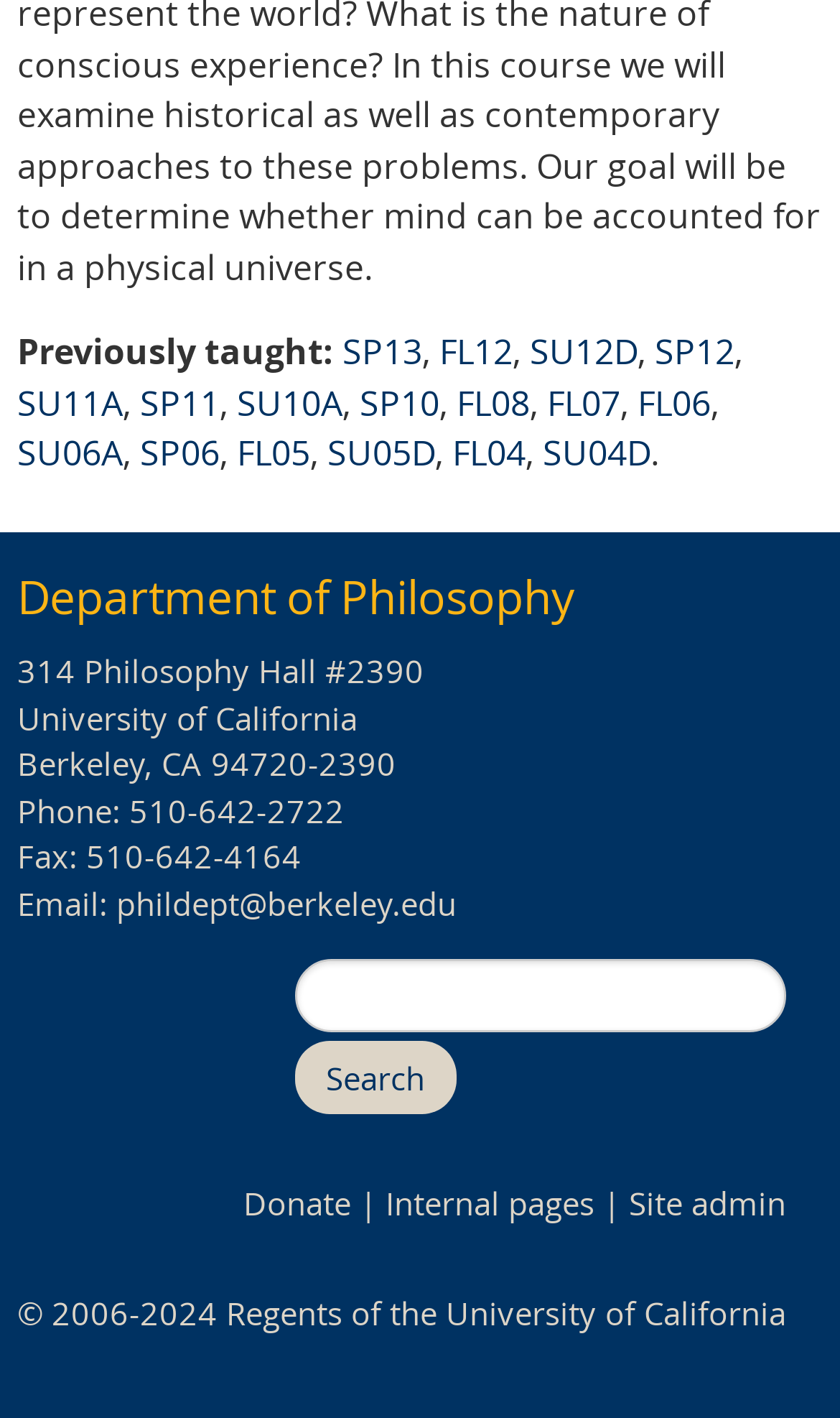Locate the bounding box coordinates of the area where you should click to accomplish the instruction: "Click on the 'Internal pages' link".

[0.459, 0.834, 0.708, 0.863]